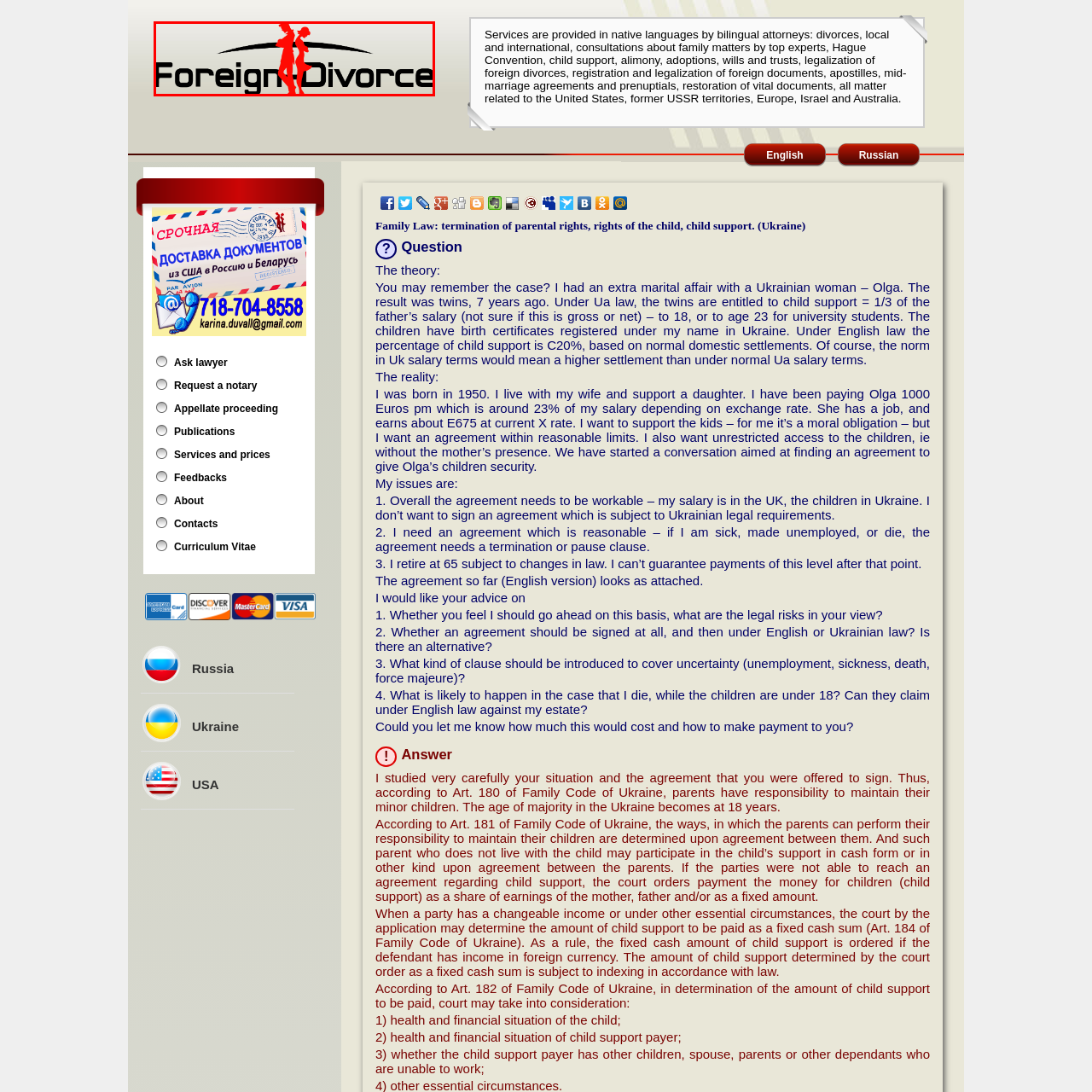What is the color of the typography in the logo?
Examine the area marked by the red bounding box and respond with a one-word or short phrase answer.

Black